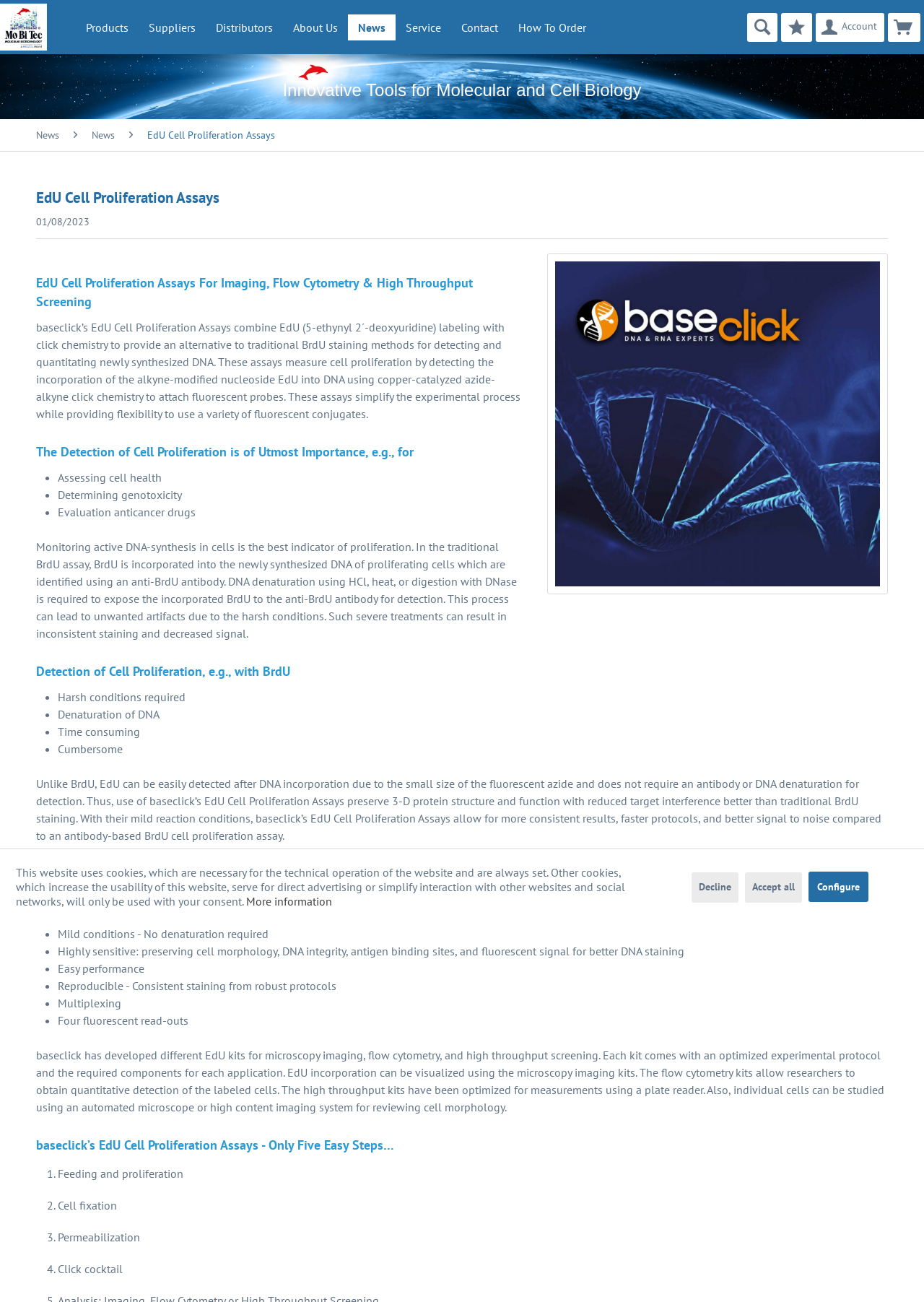Based on the element description parent_node: Social Media, identify the bounding box of the UI element in the given webpage screenshot. The coordinates should be in the format (top-left x, top-left y, bottom-right x, bottom-right y) and must be between 0 and 1.

[0.212, 0.606, 0.231, 0.623]